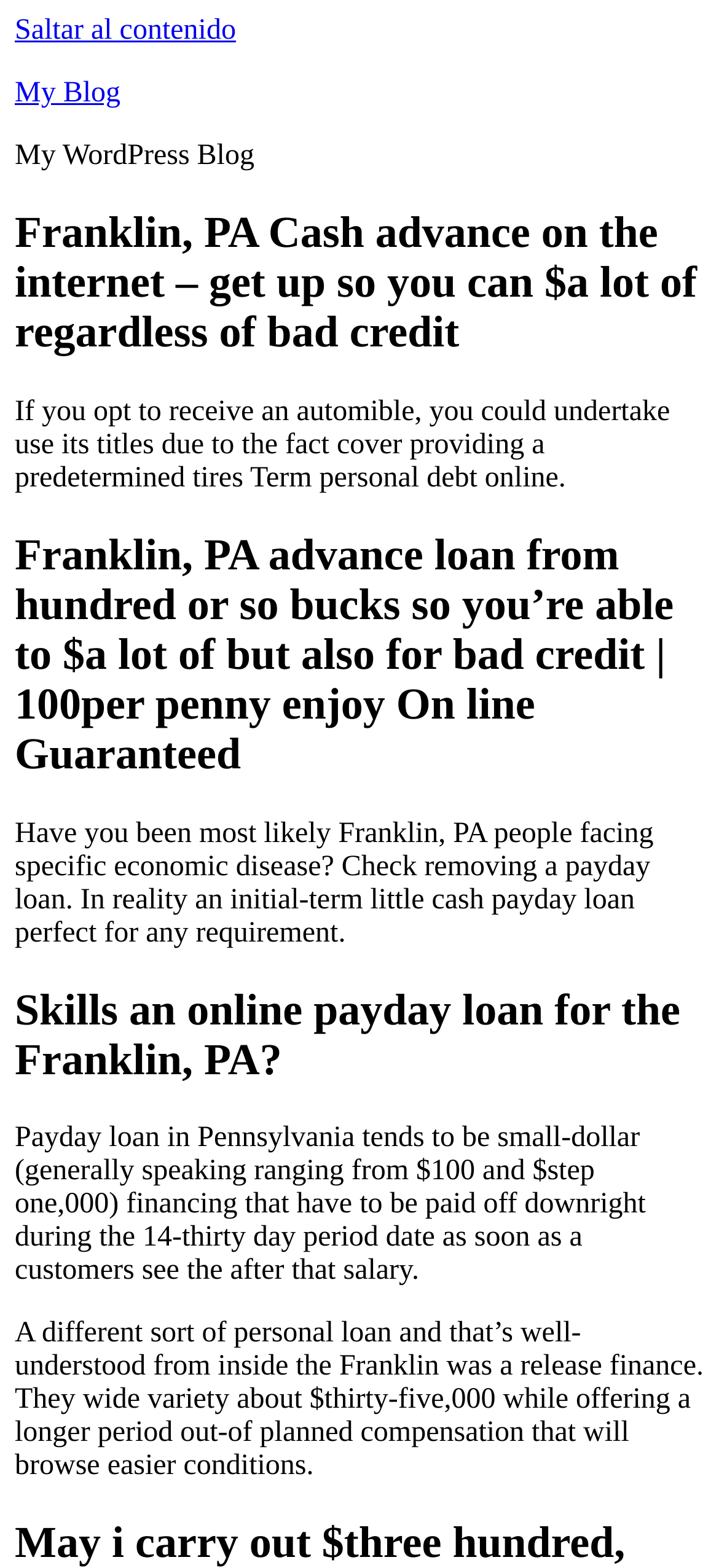Please extract the title of the webpage.

Franklin, PA Cash advance on the internet – get up so you can $a lot of regardless of bad credit